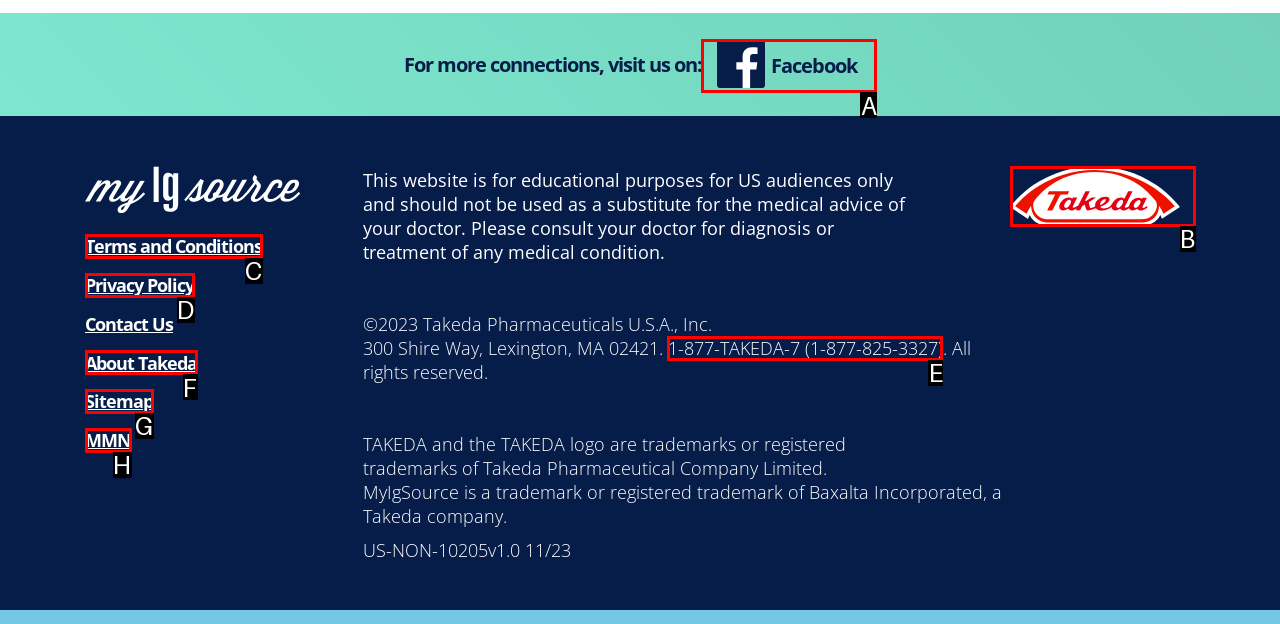From the available choices, determine which HTML element fits this description: Sitemap Respond with the correct letter.

G